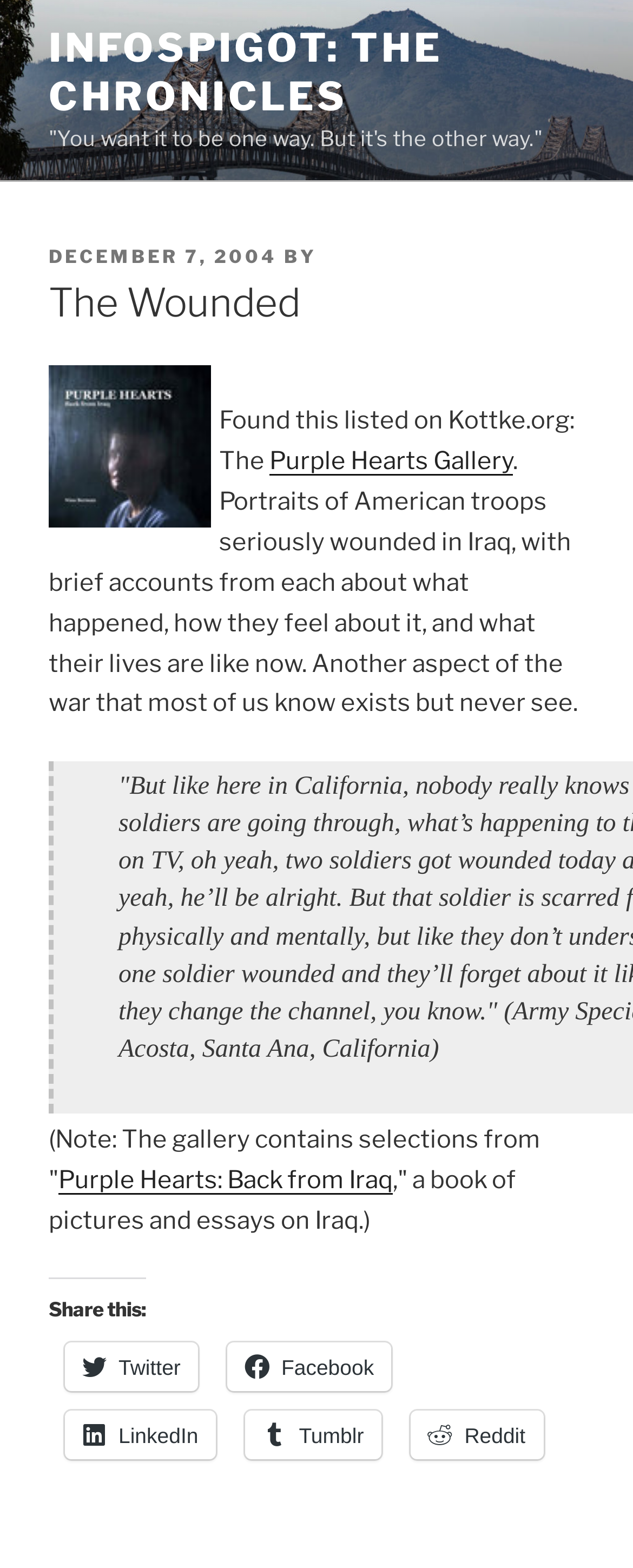Identify the coordinates of the bounding box for the element that must be clicked to accomplish the instruction: "Click the 'Twitter' share button".

[0.103, 0.856, 0.314, 0.887]